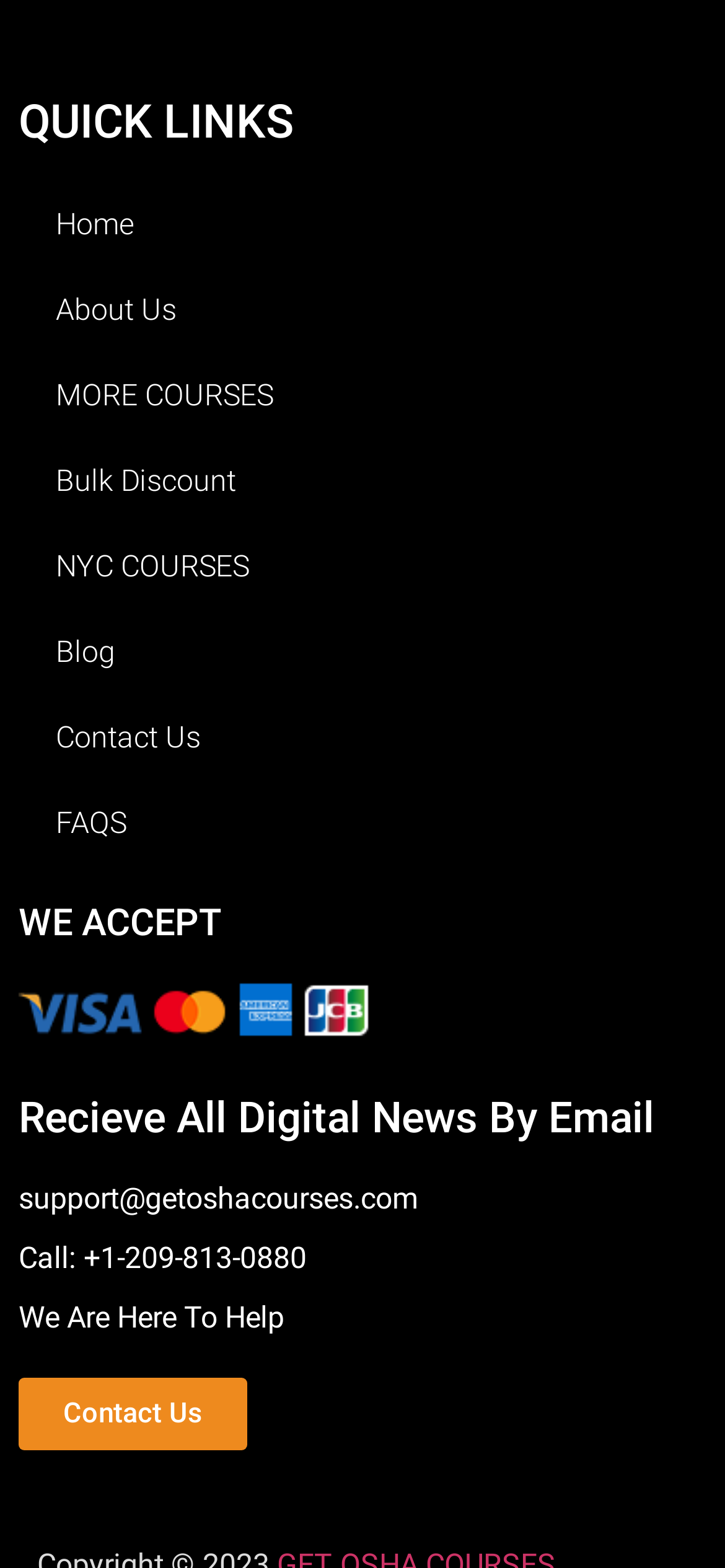Answer the question using only a single word or phrase: 
What is the message conveyed by the website?

We Are Here To Help